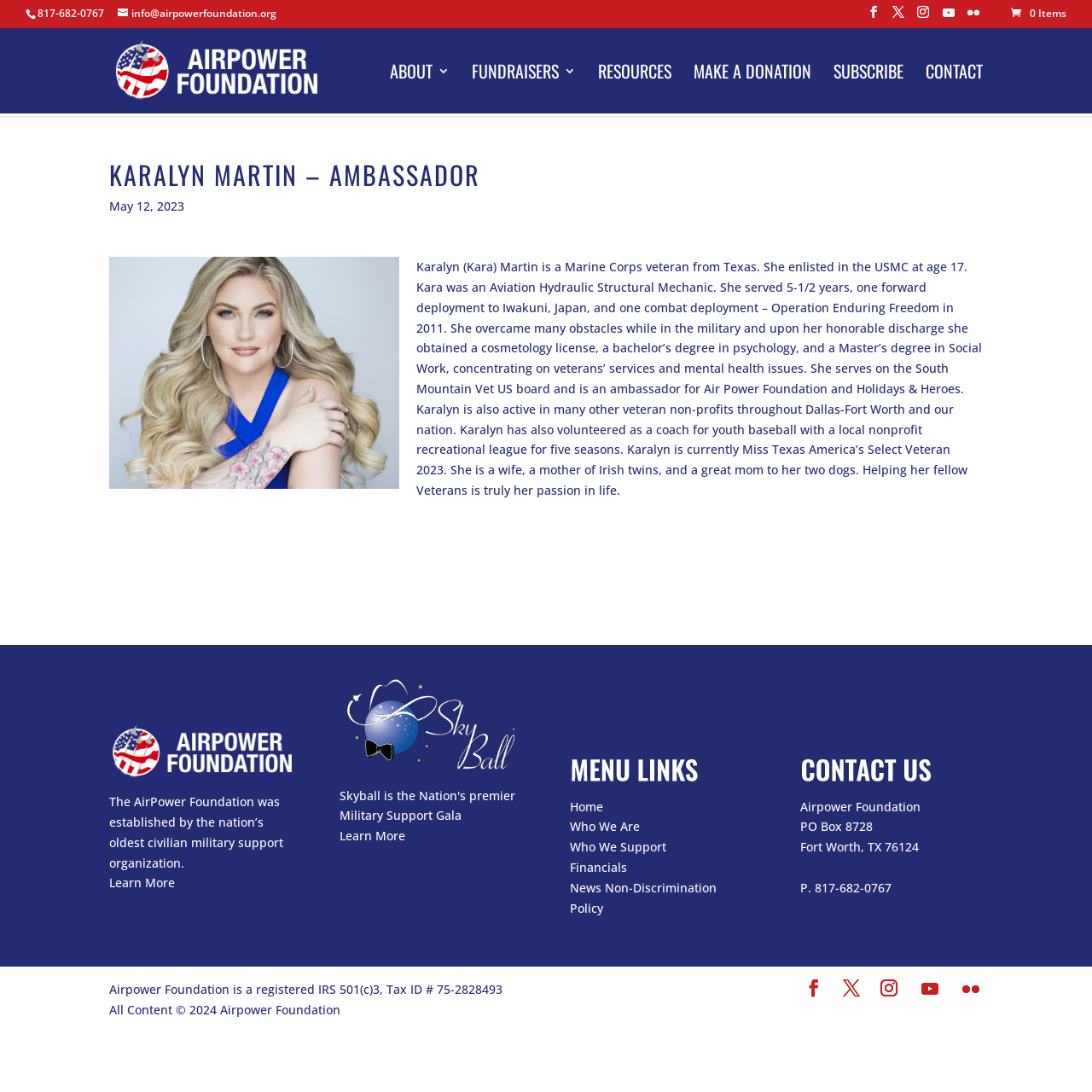Explain the webpage's layout and main content in detail.

The webpage is about Karalyn Martin, an ambassador for the Airpower Foundation. At the top of the page, there is a section with contact information, including a phone number and an email address, as well as social media links to YouTube, Flickr, and other platforms. 

Below this section, there is a navigation menu with links to different parts of the website, such as "About", "Fundraisers", "Resources", "Make a Donation", "Subscribe", and "Contact". 

The main content of the page is an article about Karalyn Martin, which includes a heading with her name and title, a brief biography, and a description of her experiences as a Marine Corps veteran, her education, and her involvement with various veteran non-profits. 

On the right side of the page, there are three figures, each with a "Learn More" link. These figures appear to be related to the Airpower Foundation, with one of them having a link to the foundation's homepage. 

At the bottom of the page, there is a section with information about the Airpower Foundation, including its mission, address, and tax ID number. There is also a copyright notice and a link to the foundation's website.